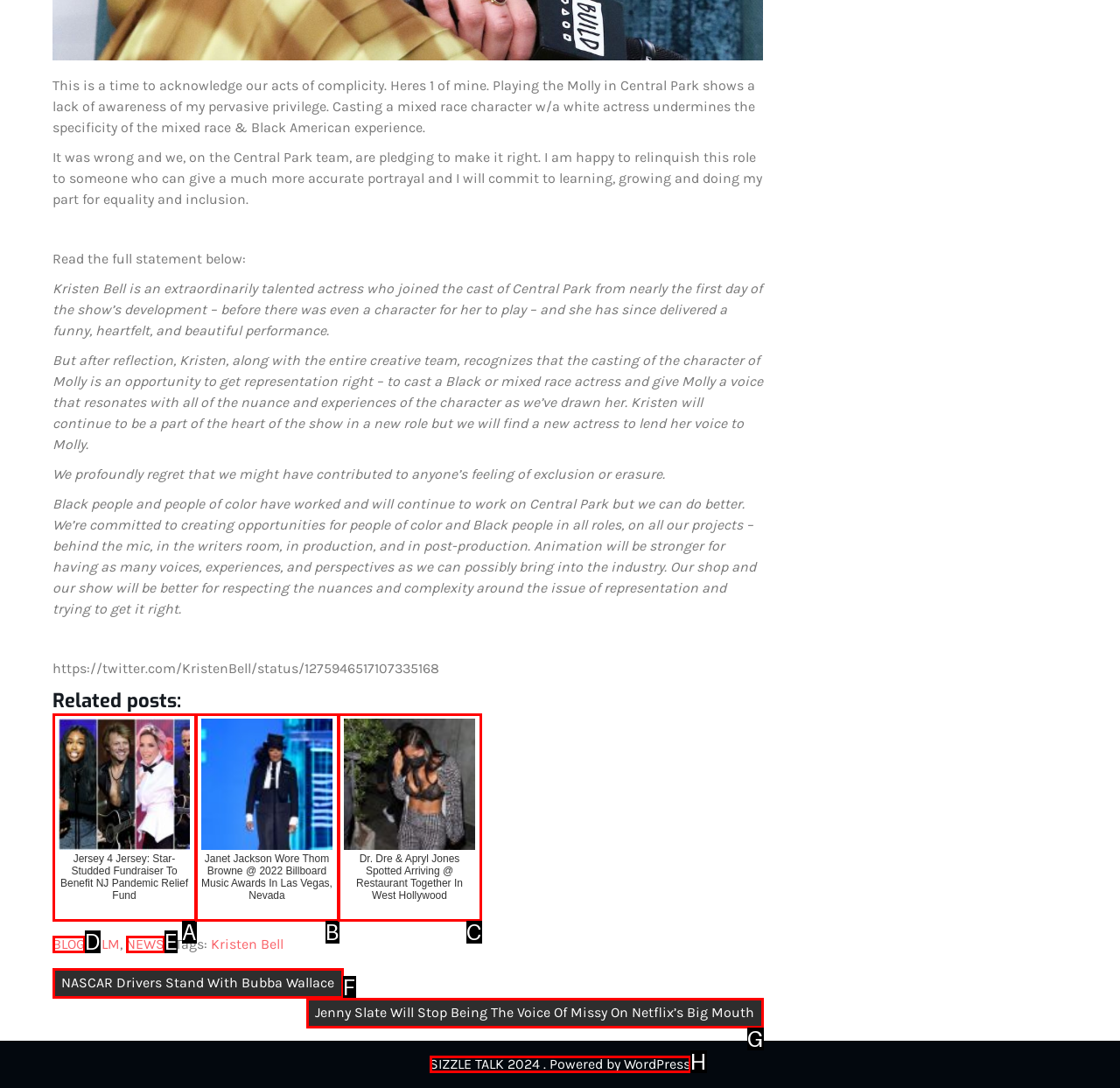Select the letter of the HTML element that best fits the description: NEWS
Answer with the corresponding letter from the provided choices.

E